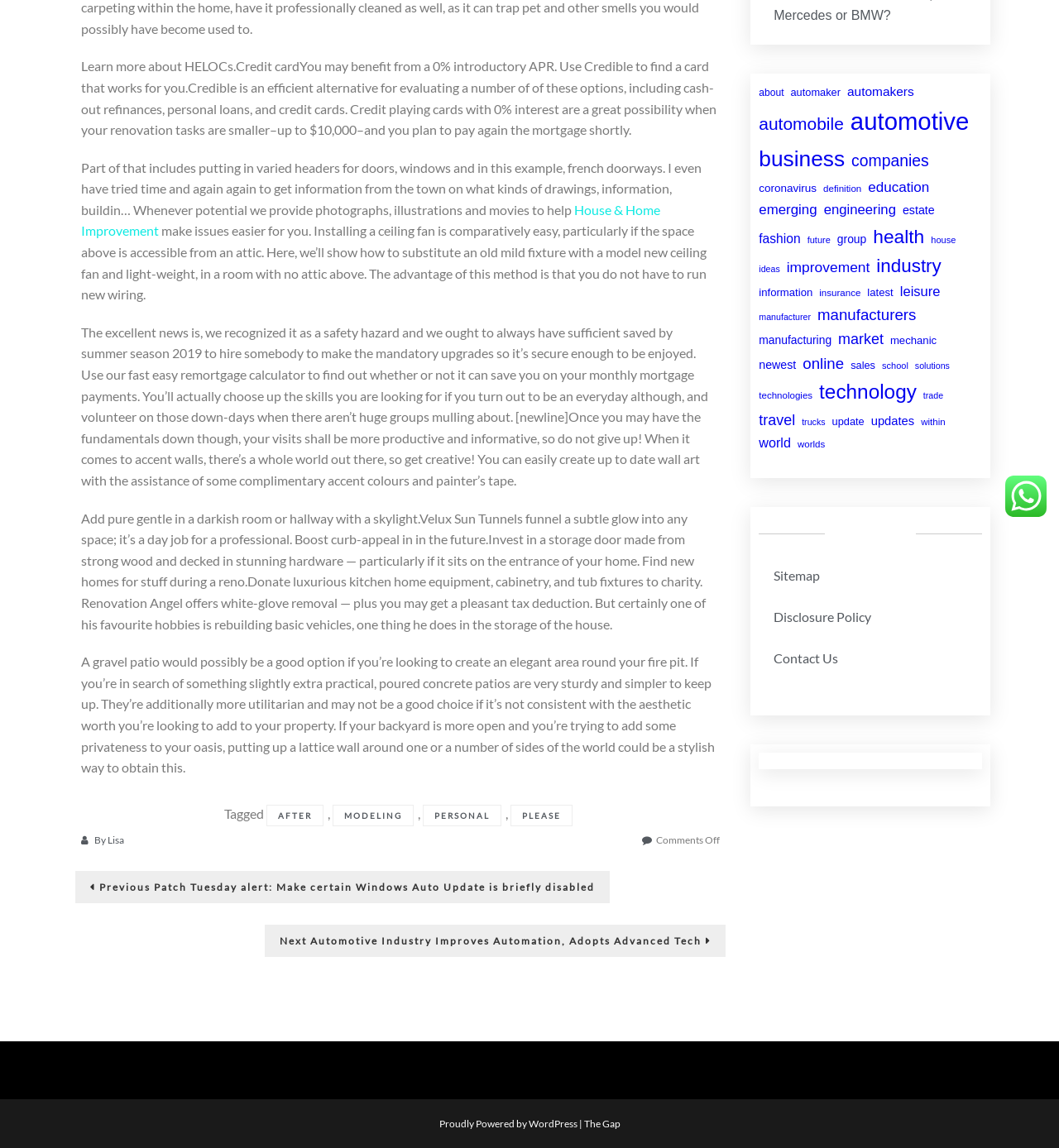Given the description House & Home Improvement, predict the bounding box coordinates of the UI element. Ensure the coordinates are in the format (top-left x, top-left y, bottom-right x, bottom-right y) and all values are between 0 and 1.

[0.077, 0.176, 0.624, 0.208]